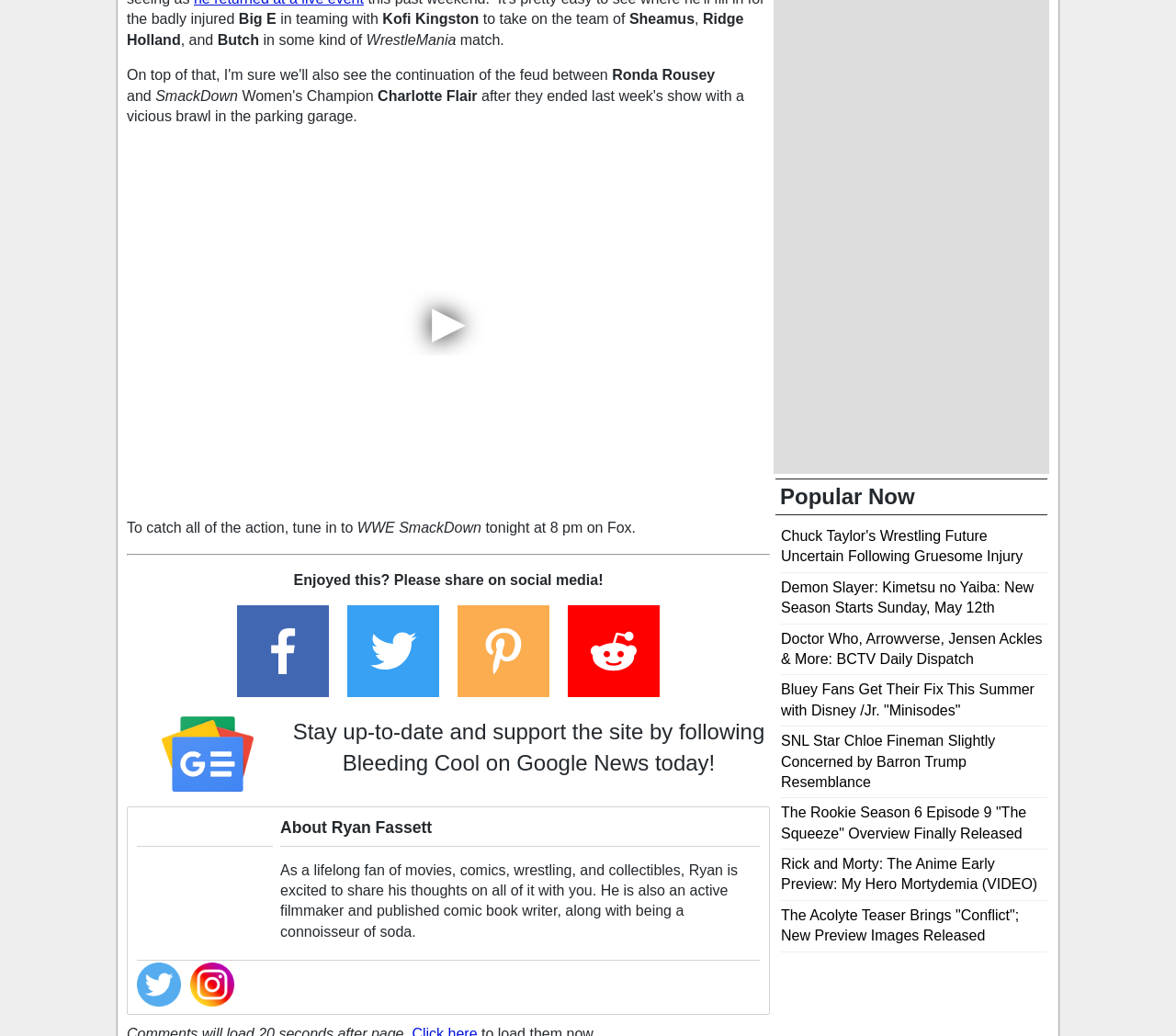Given the description "alt="instagram"", provide the bounding box coordinates of the corresponding UI element.

[0.162, 0.928, 0.199, 0.987]